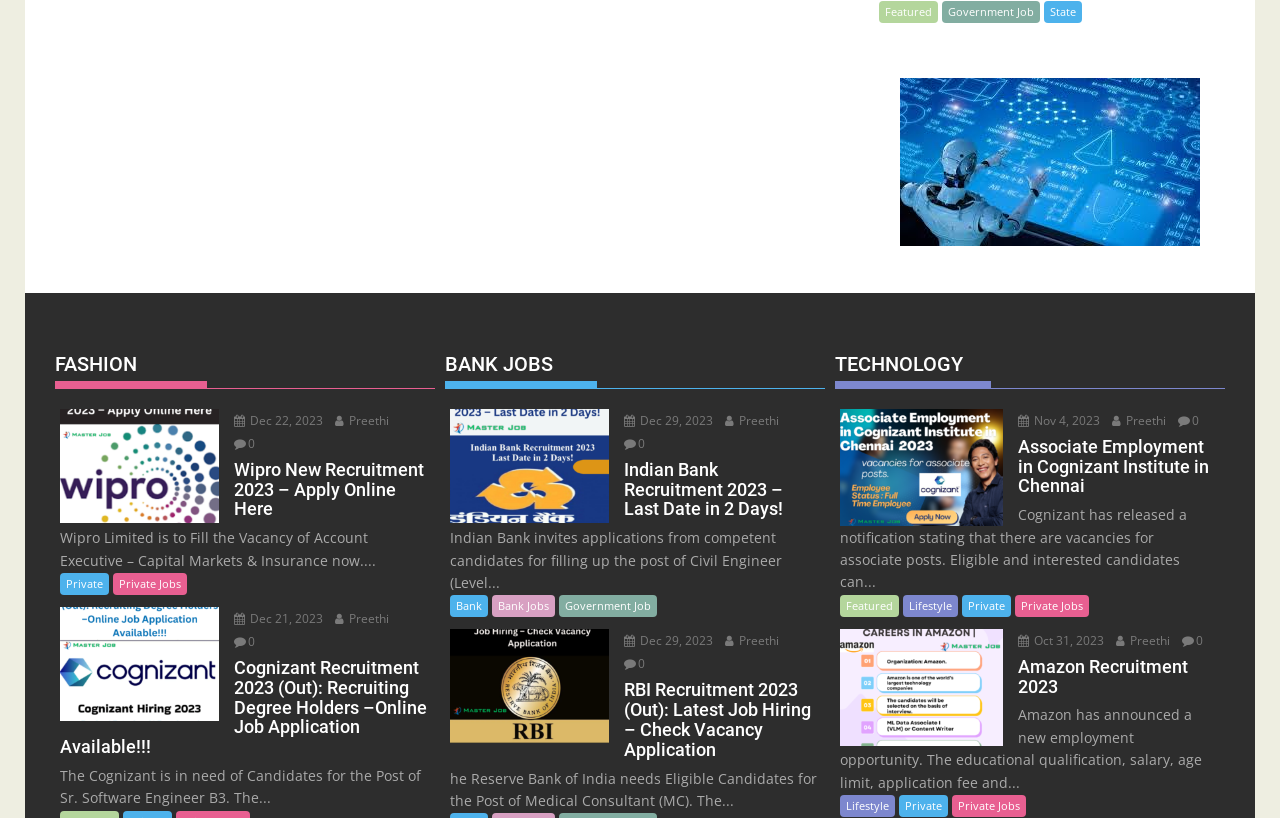Find and indicate the bounding box coordinates of the region you should select to follow the given instruction: "Explore 'Amazon Recruitment 2023'".

[0.656, 0.803, 0.953, 0.851]